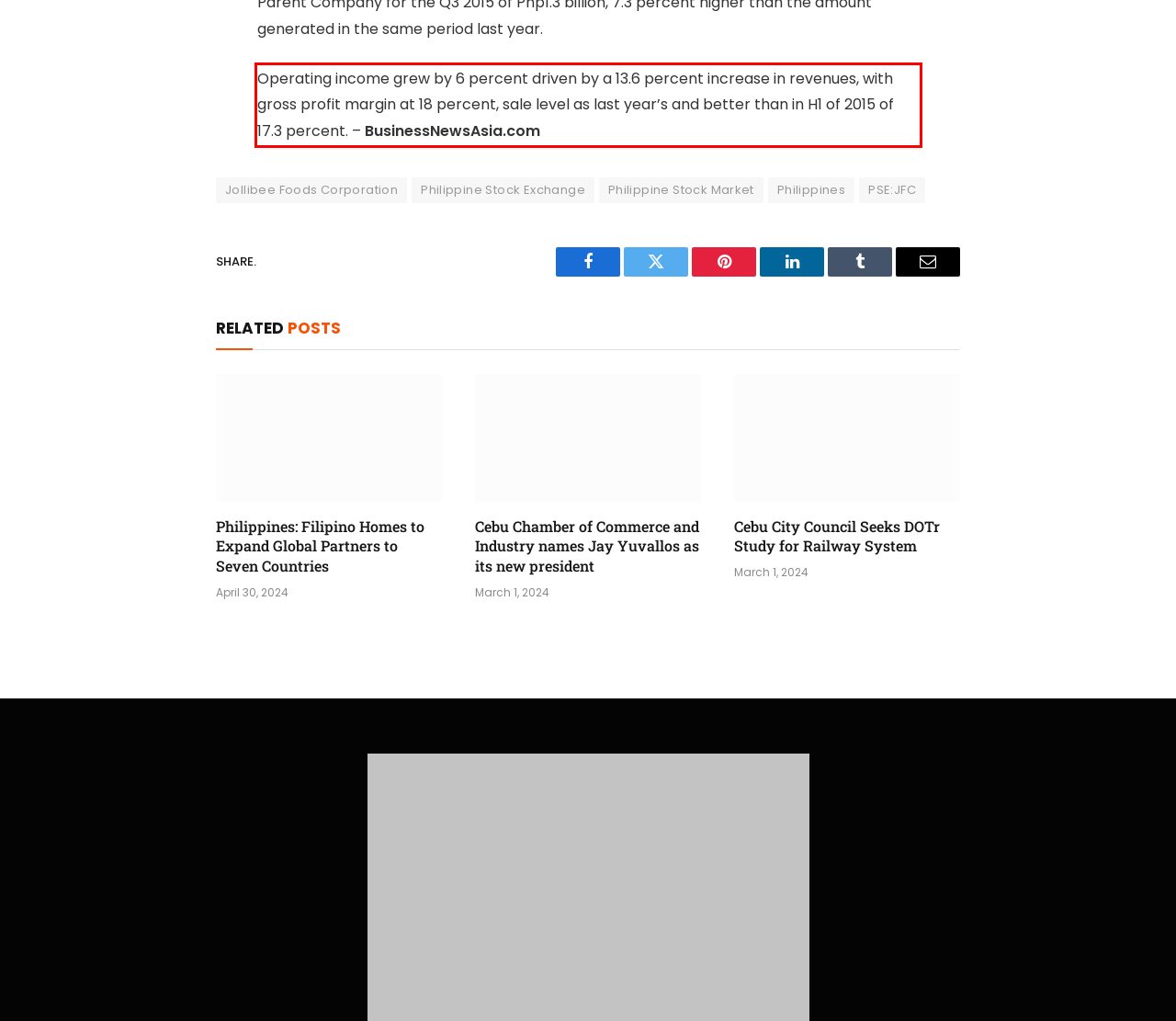You have a screenshot of a webpage where a UI element is enclosed in a red rectangle. Perform OCR to capture the text inside this red rectangle.

Operating income grew by 6 percent driven by a 13.6 percent increase in revenues, with gross profit margin at 18 percent, sale level as last year’s and better than in H1 of 2015 of 17.3 percent. – BusinessNewsAsia.com